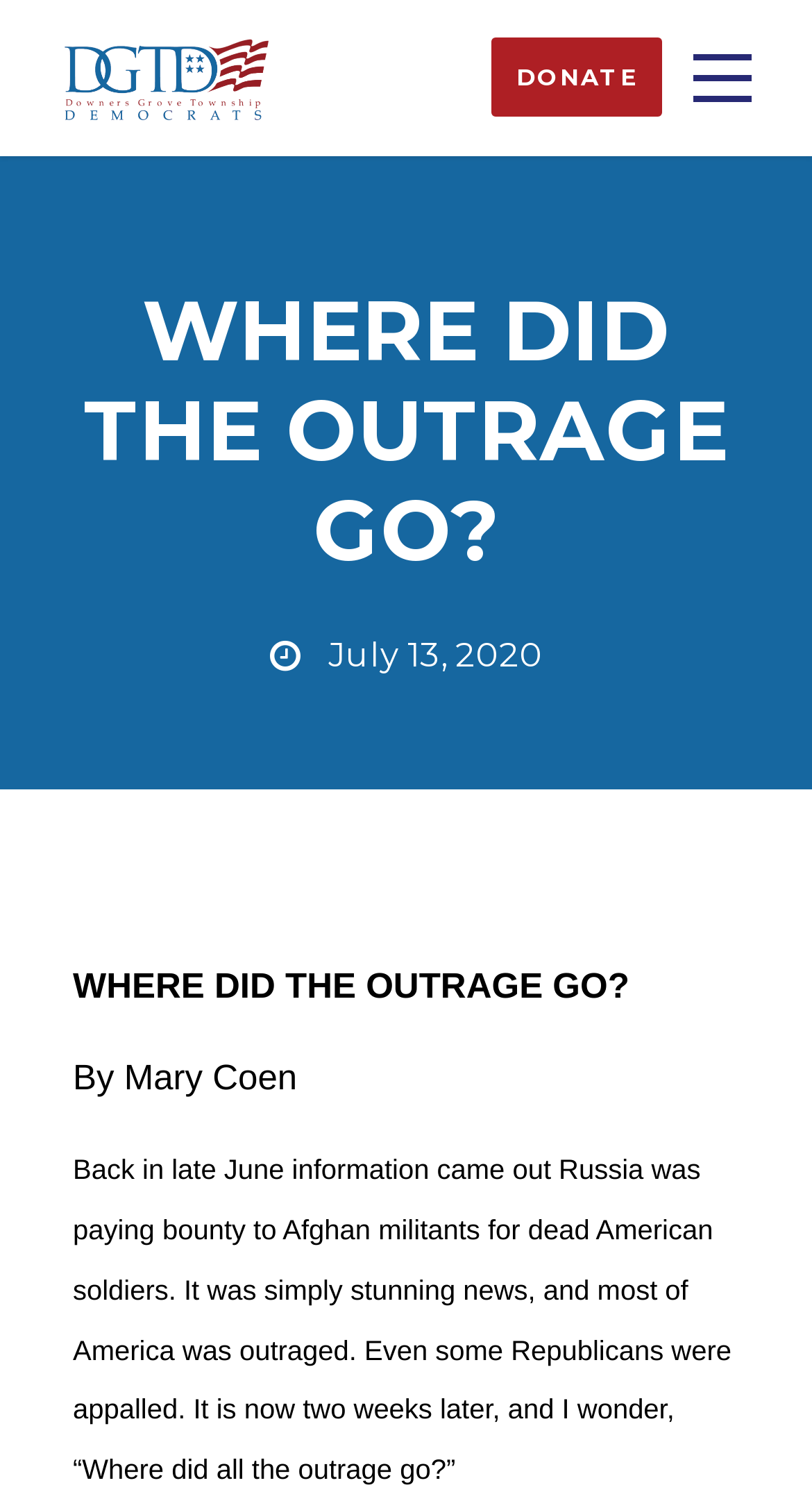Using the element description: "July 13, 2020", determine the bounding box coordinates. The coordinates should be in the format [left, top, right, bottom], with values between 0 and 1.

[0.404, 0.423, 0.668, 0.45]